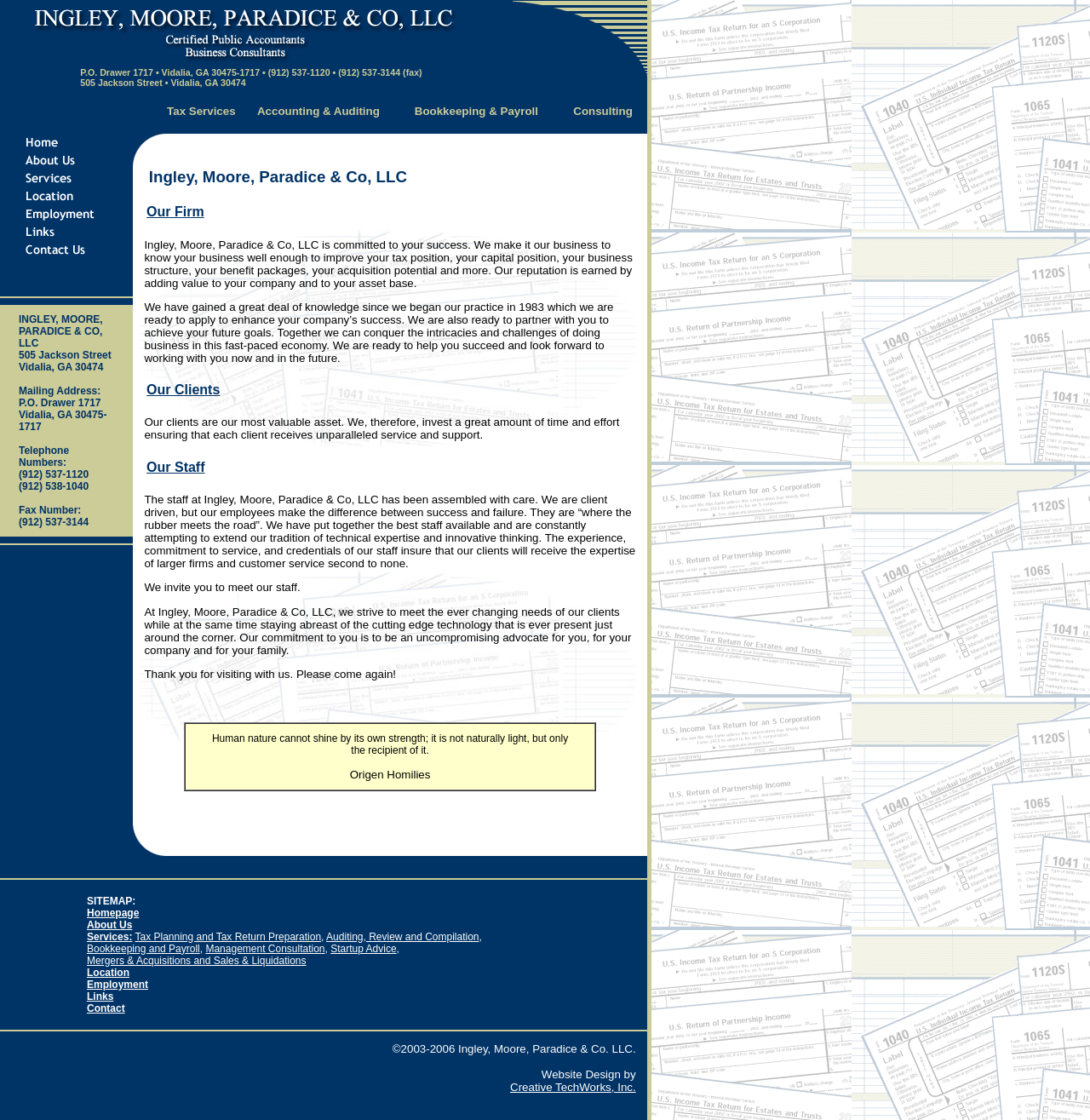Give a detailed account of the webpage, highlighting key information.

The webpage is about Ingley, Moore, Paradice & Co, LLC, an accounting firm. At the top, there is a table with the firm's name, address, and contact information. Below this, there are four links to different services offered by the firm: Tax Services, Accounting & Auditing, Bookkeeping & Payroll, and Consulting.

Further down, there is a section about the firm, describing its commitment to its clients and its goal of adding value to their businesses. This section is divided into three subheadings: Our Firm, Our Clients, and Our Staff. Under each subheading, there is a paragraph of text describing the firm's approach to its clients and staff.

To the right of this section, there is a table with the firm's address and contact information again. Below this, there is a quote from Origen Homilies.

At the very bottom of the page, there is a sitemap with links to various pages on the website, including the homepage, about us, services, location, employment, links, and contact.